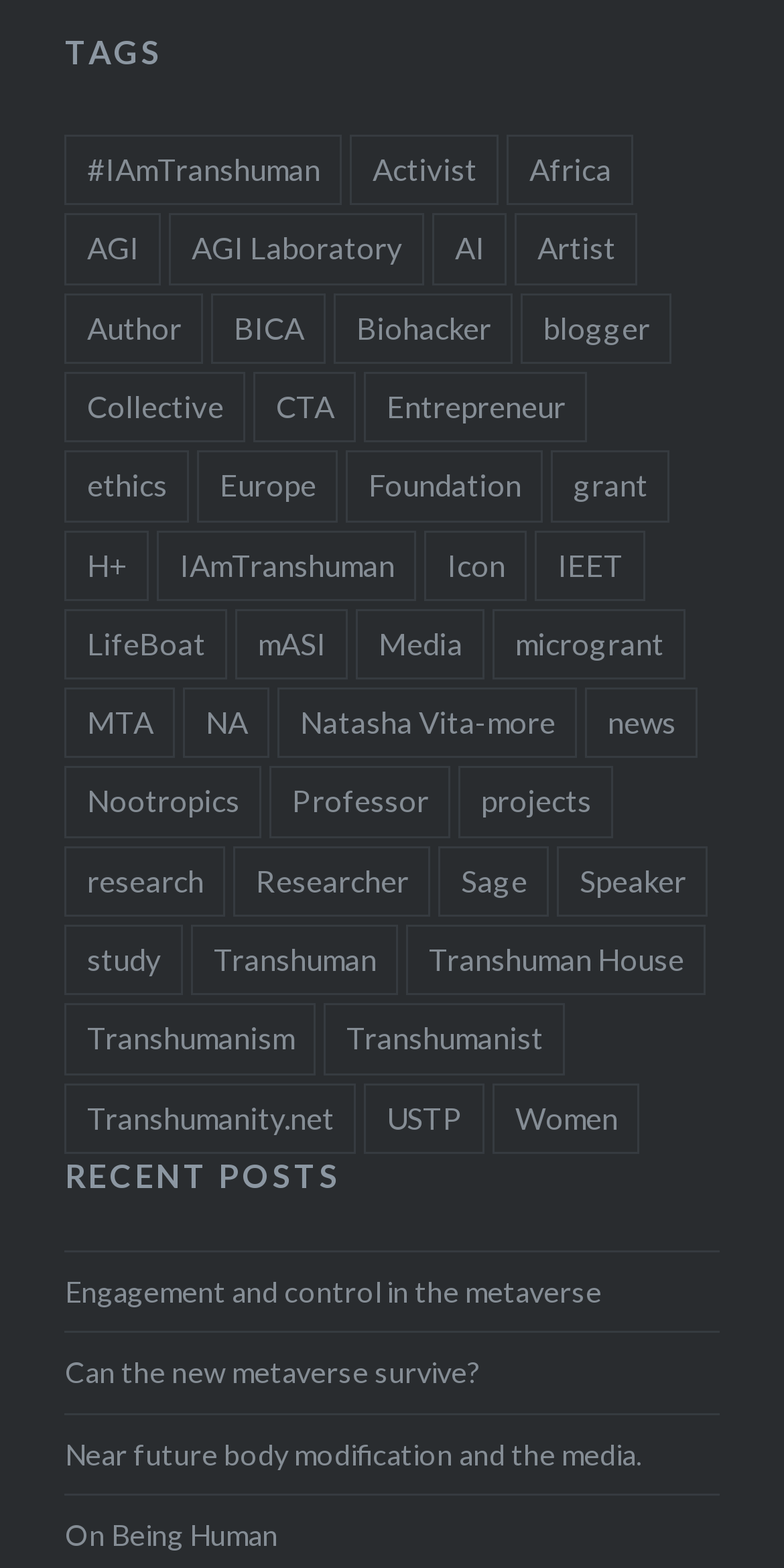Identify the bounding box coordinates for the region to click in order to carry out this instruction: "Read the 'On Being Human' article". Provide the coordinates using four float numbers between 0 and 1, formatted as [left, top, right, bottom].

[0.083, 0.964, 0.917, 0.994]